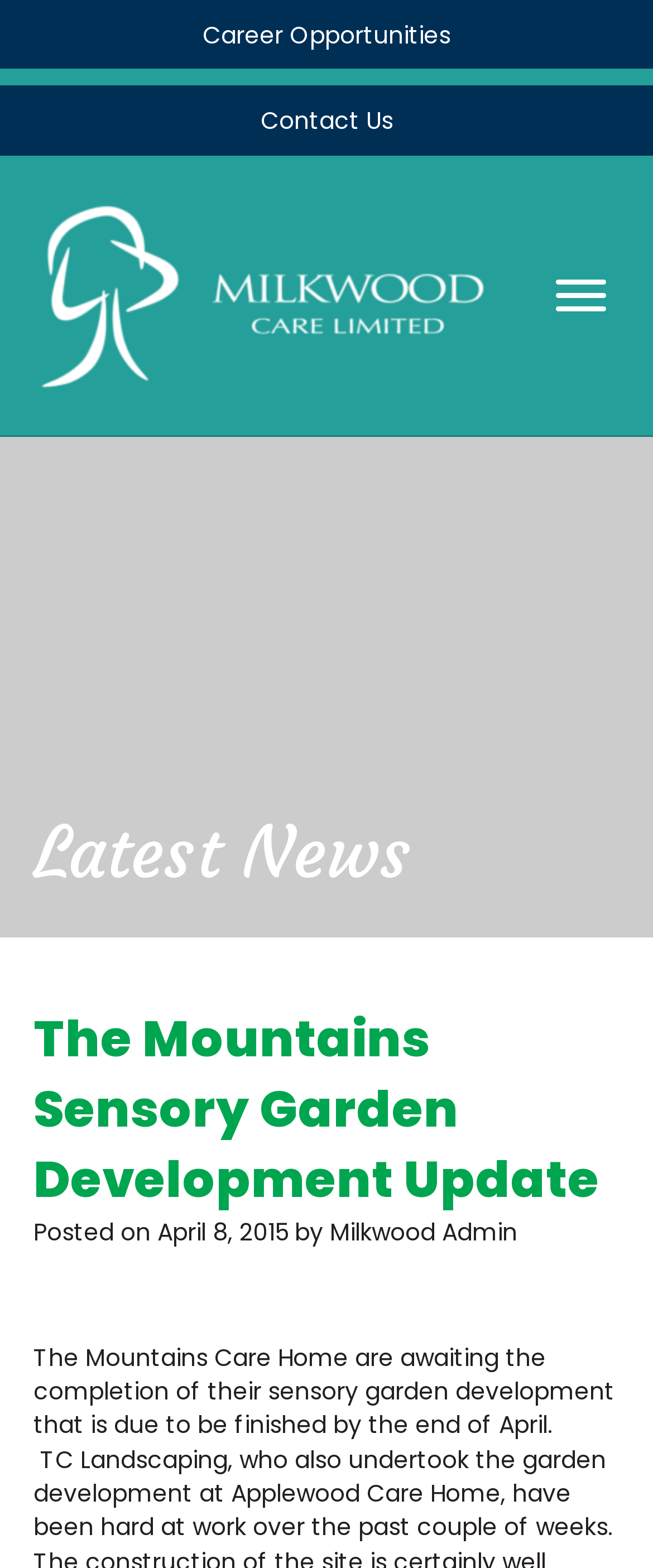Using the given description, provide the bounding box coordinates formatted as (top-left x, top-left y, bottom-right x, bottom-right y), with all values being floating point numbers between 0 and 1. Description: Career Opportunities

[0.0, 0.0, 1.0, 0.044]